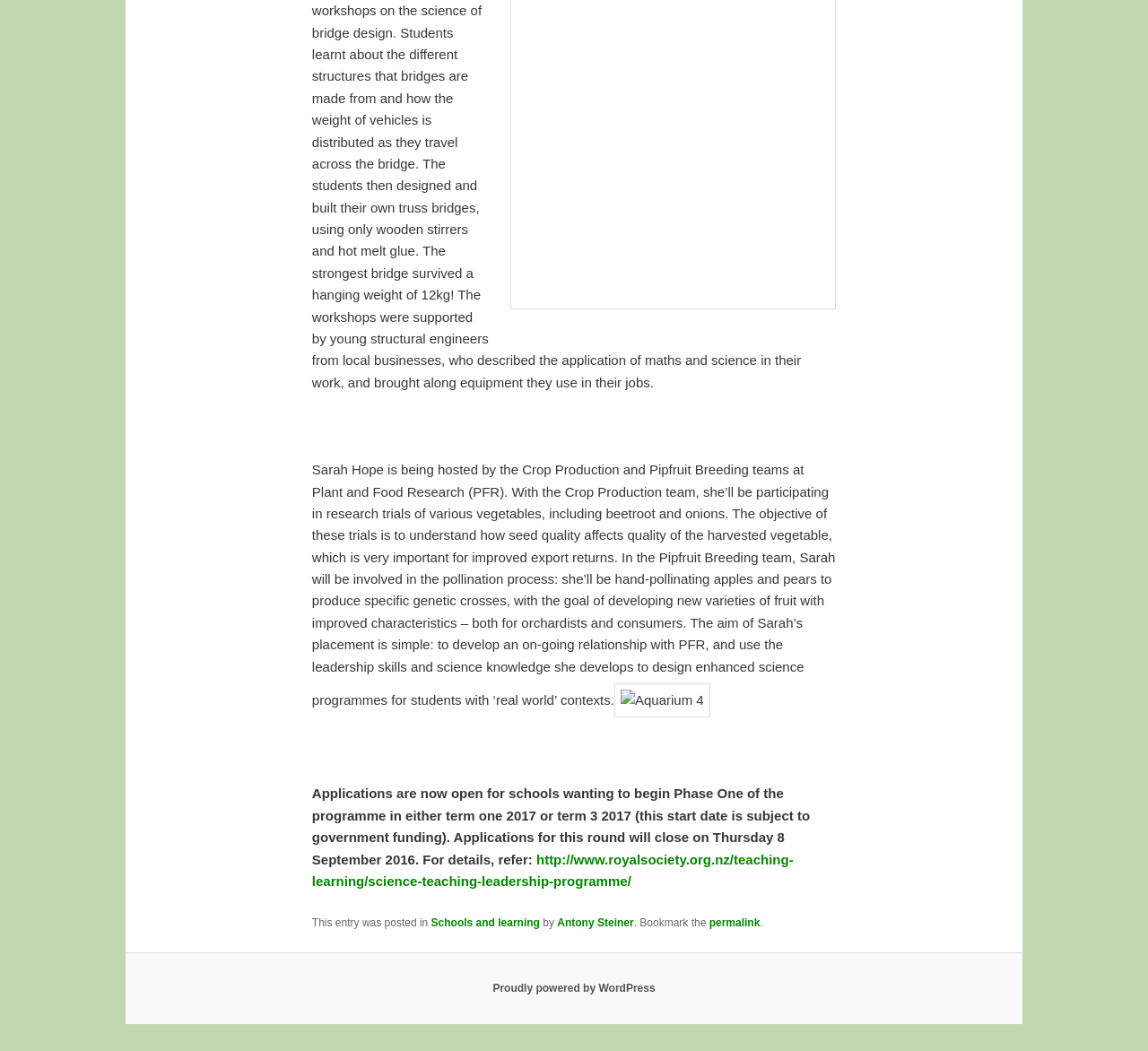Use a single word or phrase to answer the question:
What is Sarah Hope doing at Plant and Food Research?

Research trials